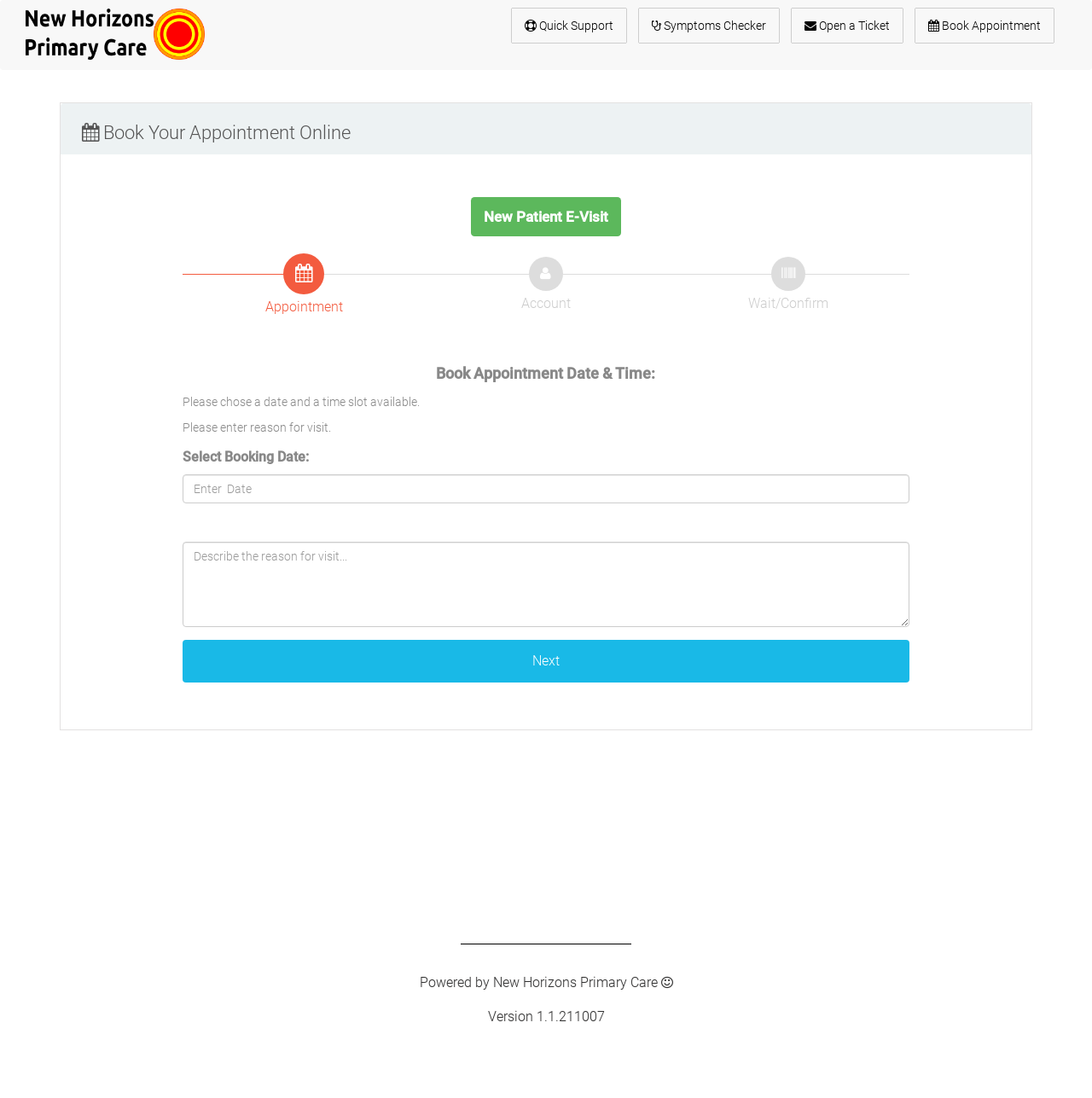What is the purpose of this webpage?
Using the image, provide a concise answer in one word or a short phrase.

Book an appointment